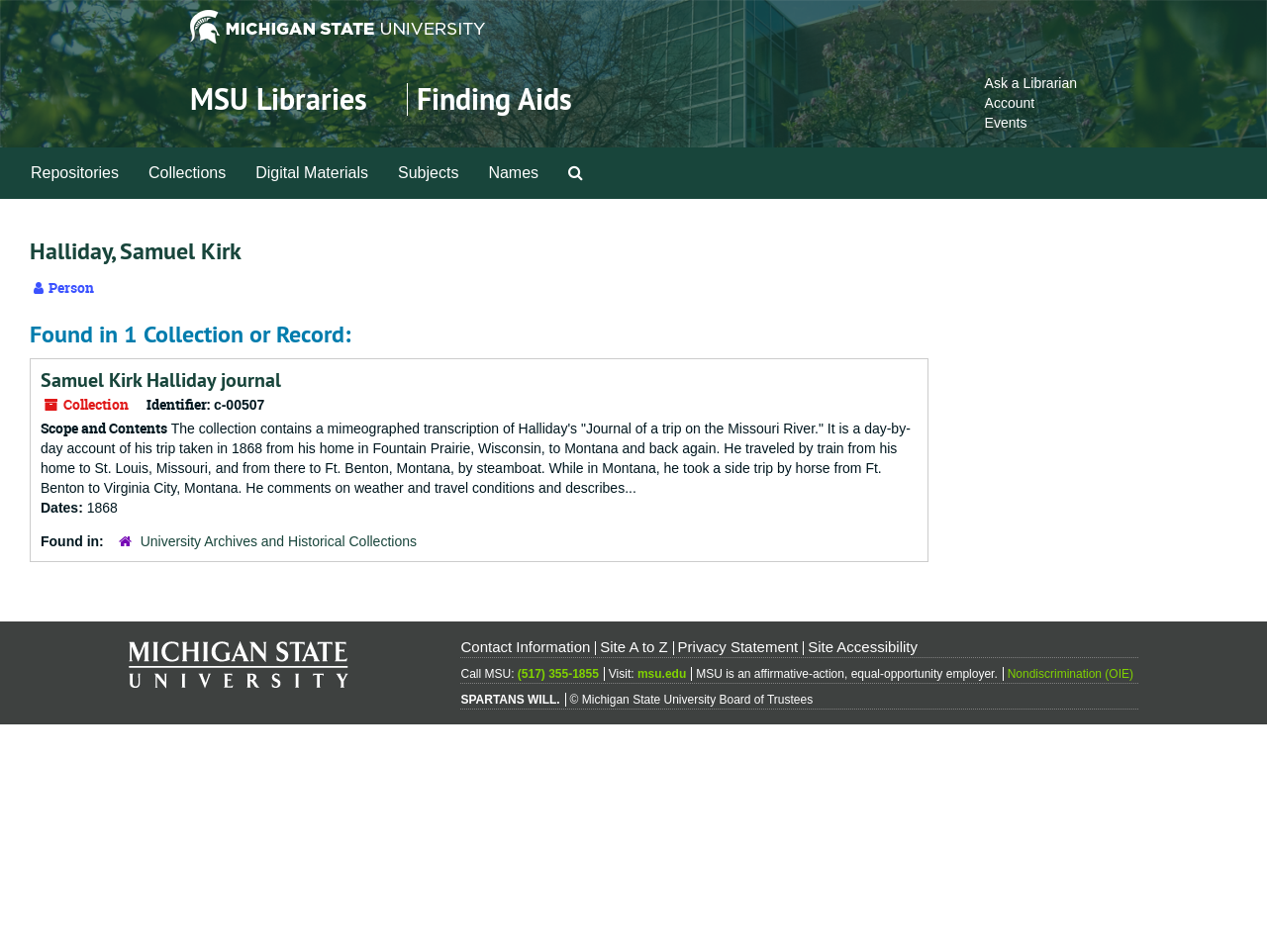Find the bounding box coordinates of the clickable region needed to perform the following instruction: "View 'Samuel Kirk Halliday journal'". The coordinates should be provided as four float numbers between 0 and 1, i.e., [left, top, right, bottom].

[0.032, 0.385, 0.222, 0.412]